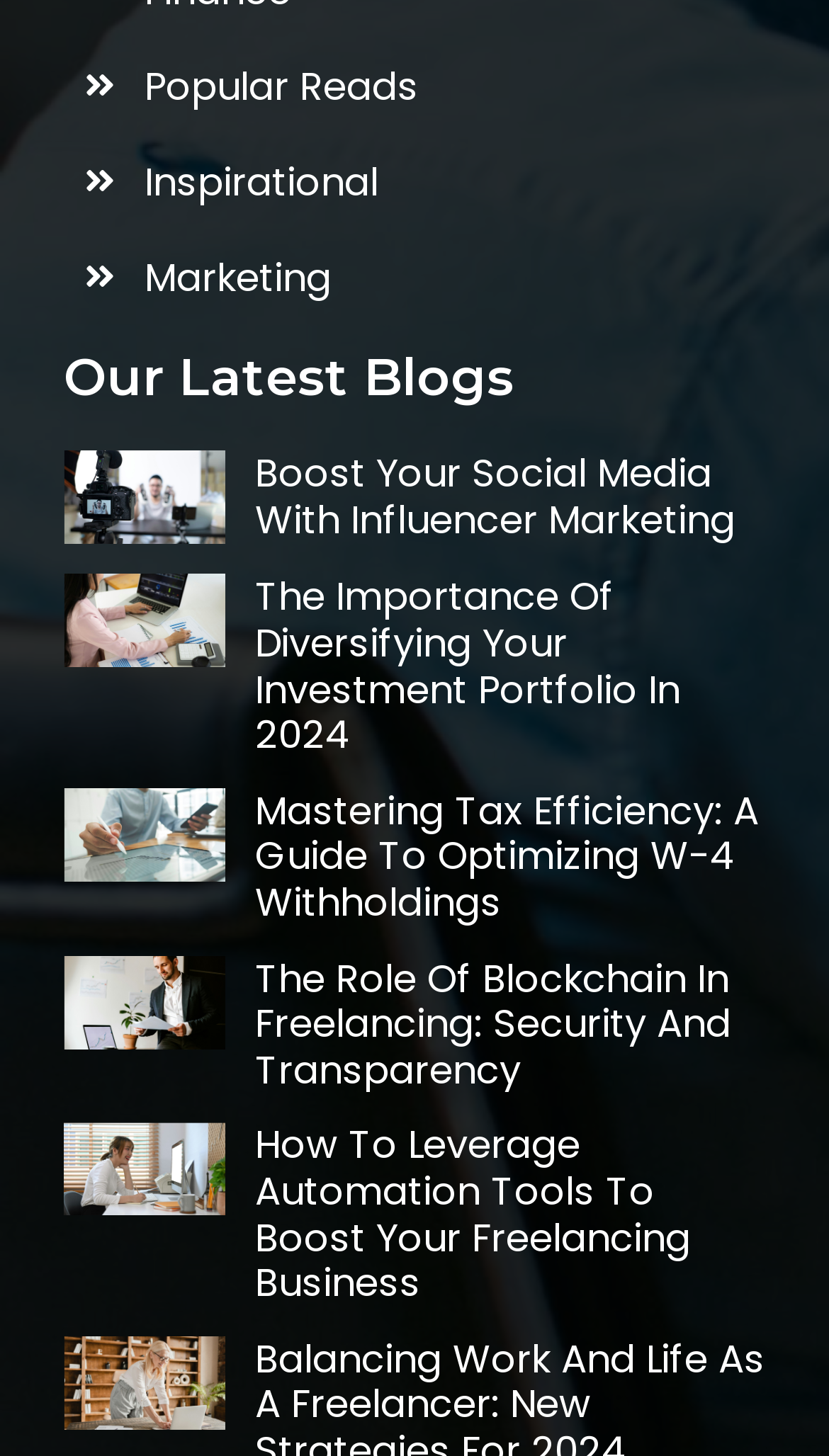Find the bounding box coordinates of the clickable region needed to perform the following instruction: "View The Importance Of Diversifying Your Investment Portfolio In 2024". The coordinates should be provided as four float numbers between 0 and 1, i.e., [left, top, right, bottom].

[0.307, 0.395, 0.923, 0.521]